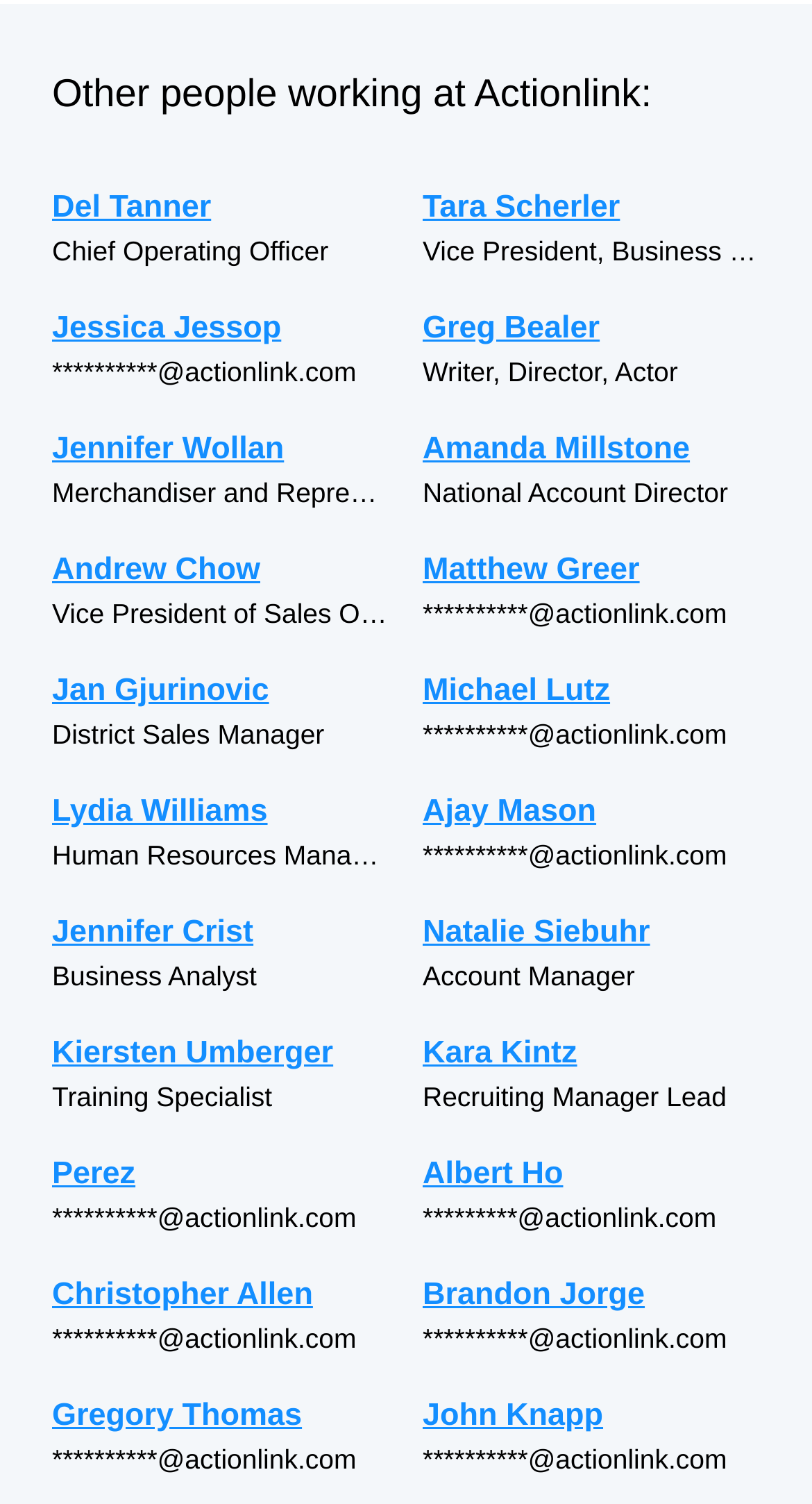Specify the bounding box coordinates of the area to click in order to execute this command: 'Click the send message button'. The coordinates should consist of four float numbers ranging from 0 to 1, and should be formatted as [left, top, right, bottom].

None